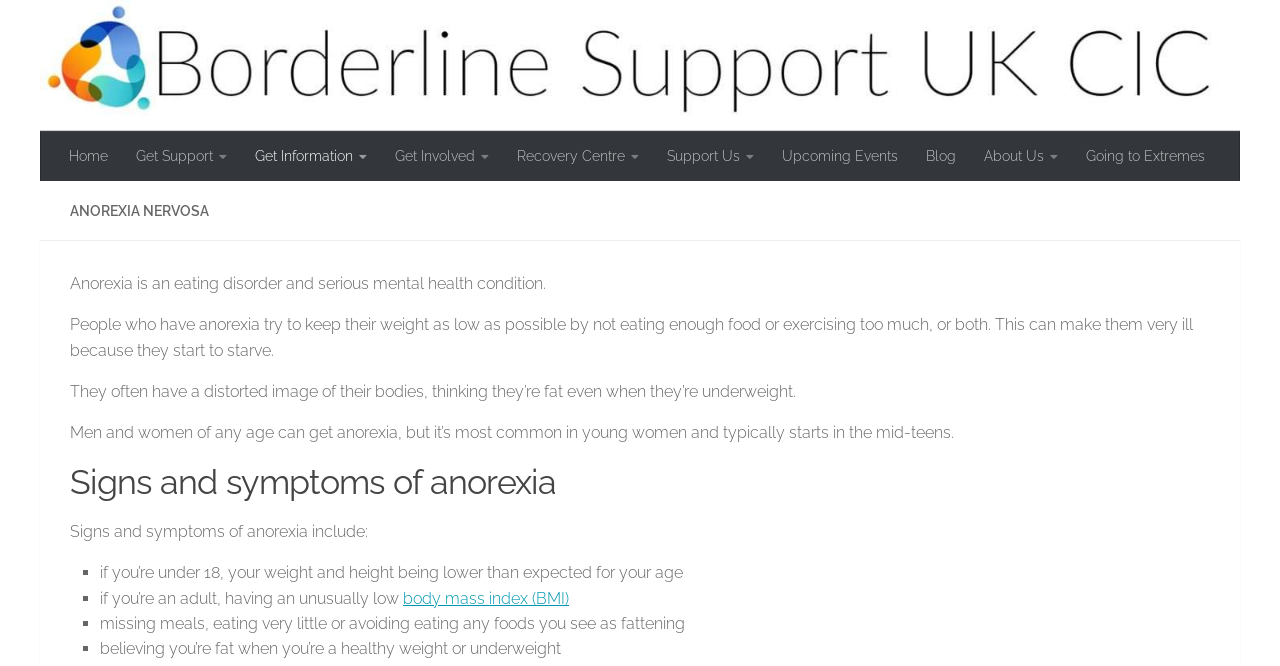Please determine the bounding box coordinates for the UI element described as: "Blog".

[0.712, 0.197, 0.758, 0.272]